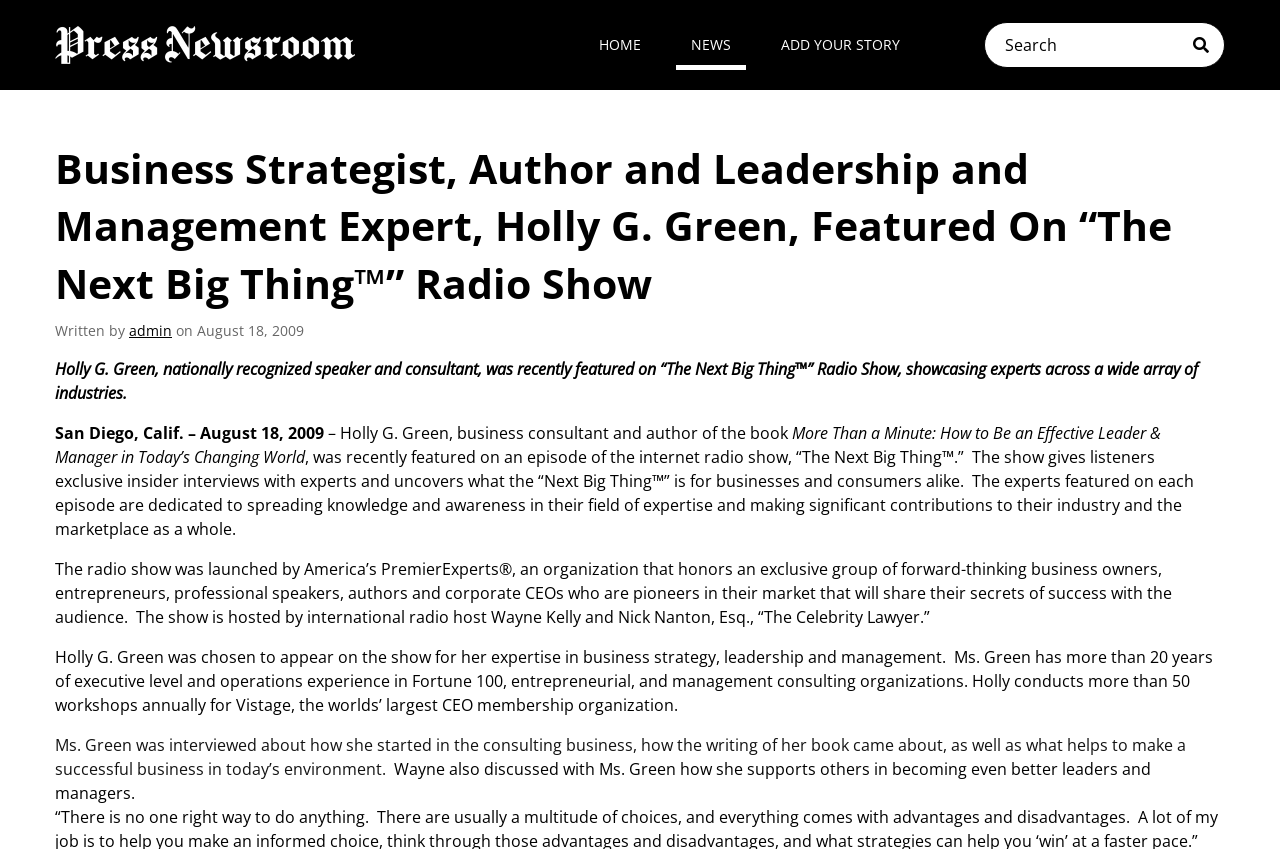Offer an in-depth caption of the entire webpage.

This webpage is about Holly G. Green, a business strategist, author, and leadership and management expert, who was featured on "The Next Big Thing™" Radio Show. At the top of the page, there is a heading that reads "PressNewsRoom" with an accompanying image. Below this, there is a horizontal menubar with three menu items: "HOME", "NEWS", and "ADD YOUR STORY". 

To the right of the menubar, there is a search box with a "Submit search" button. Below the search box, there is a heading that announces Holly G. Green's feature on the radio show. 

The main content of the page is a press release that describes Holly G. Green's appearance on the radio show. The text is divided into several paragraphs, with the first paragraph introducing Holly G. Green and her expertise. The subsequent paragraphs describe the radio show, its hosts, and the topics discussed during the episode featuring Holly G. Green. 

There are 17 paragraphs of text in total, with some paragraphs containing quotes from Holly G. Green. The text is arranged in a single column, with no images or other multimedia elements besides the PressNewsRoom logo at the top.